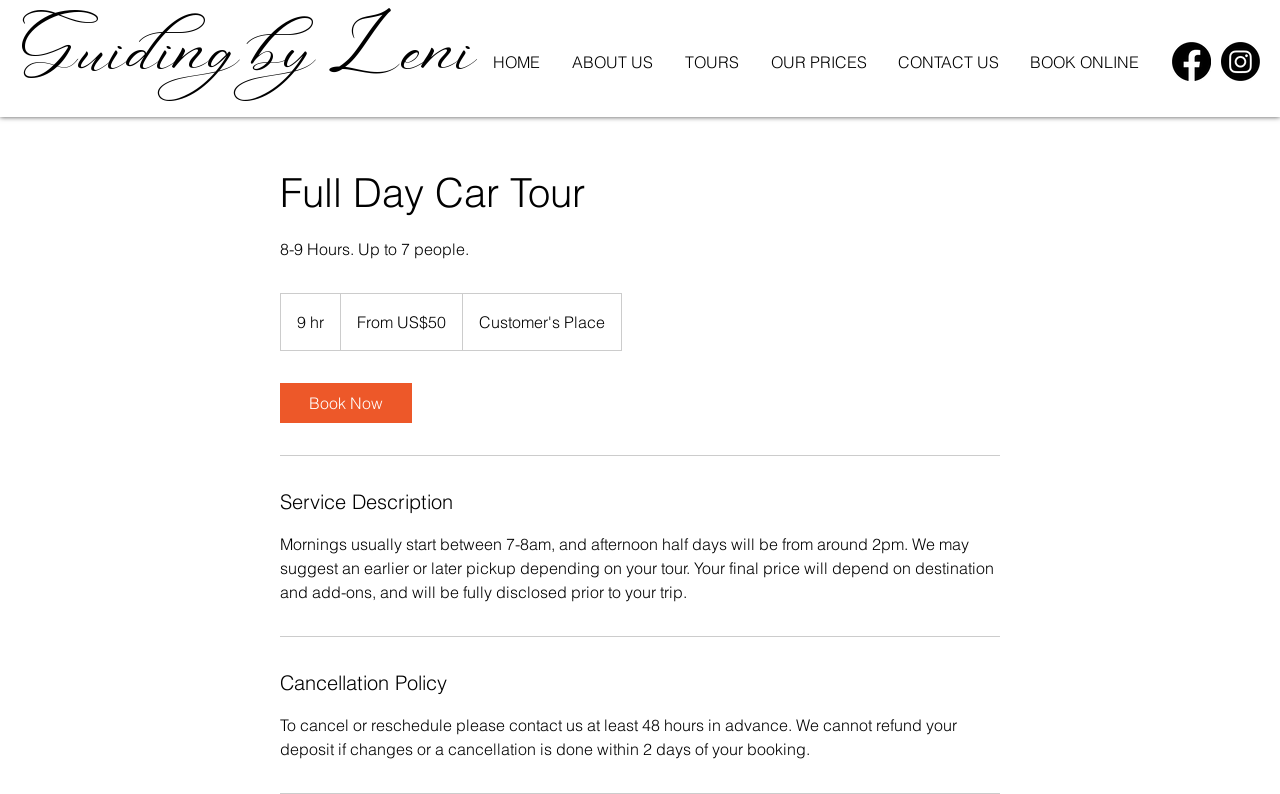Refer to the screenshot and give an in-depth answer to this question: What is the duration of the full day car tour?

I inferred this answer from the static text '8-9 Hours. Up to 7 people.' which is located below the heading 'Full Day Car Tour'.